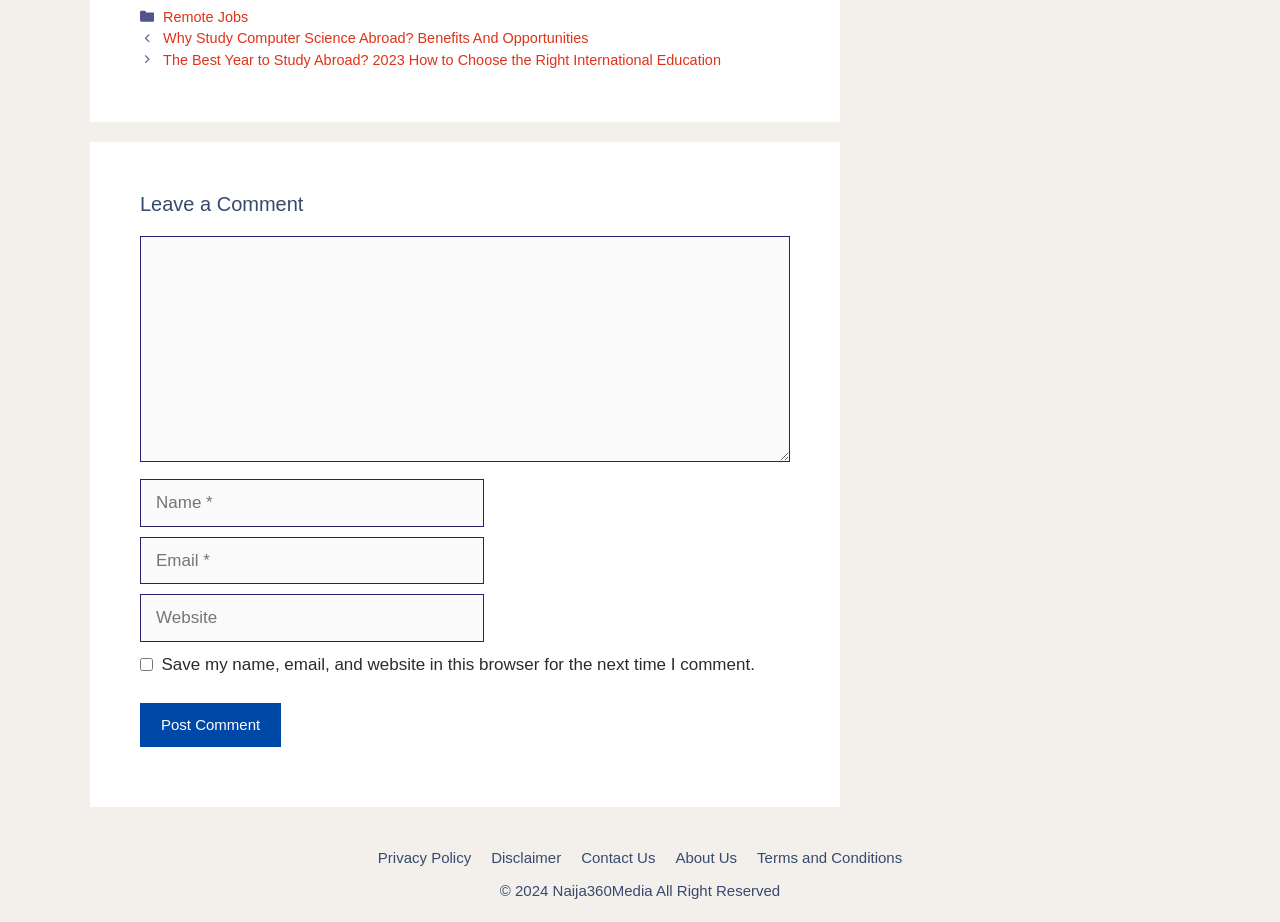Look at the image and answer the question in detail:
What is the copyright year of the website?

The copyright year of the website is 2024, as indicated by the StaticText element '© 2024' at the bottom of the page.